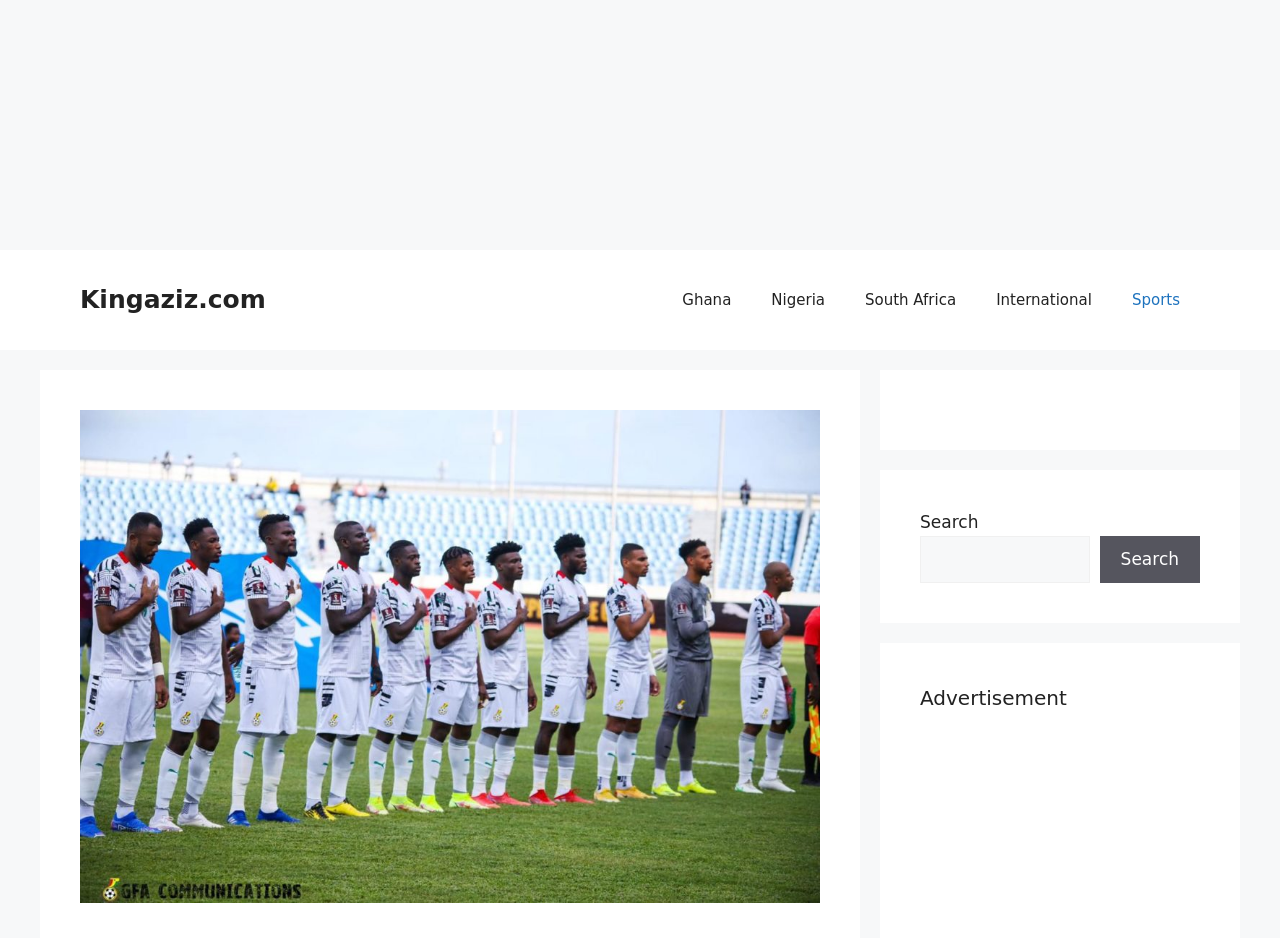What is the image below the navigation links?
Refer to the screenshot and deliver a thorough answer to the question presented.

I found the answer by looking at the image element below the navigation links, which has a description 'Black Stars'. This image is likely related to the Ghana national football team, also known as the Black Stars.